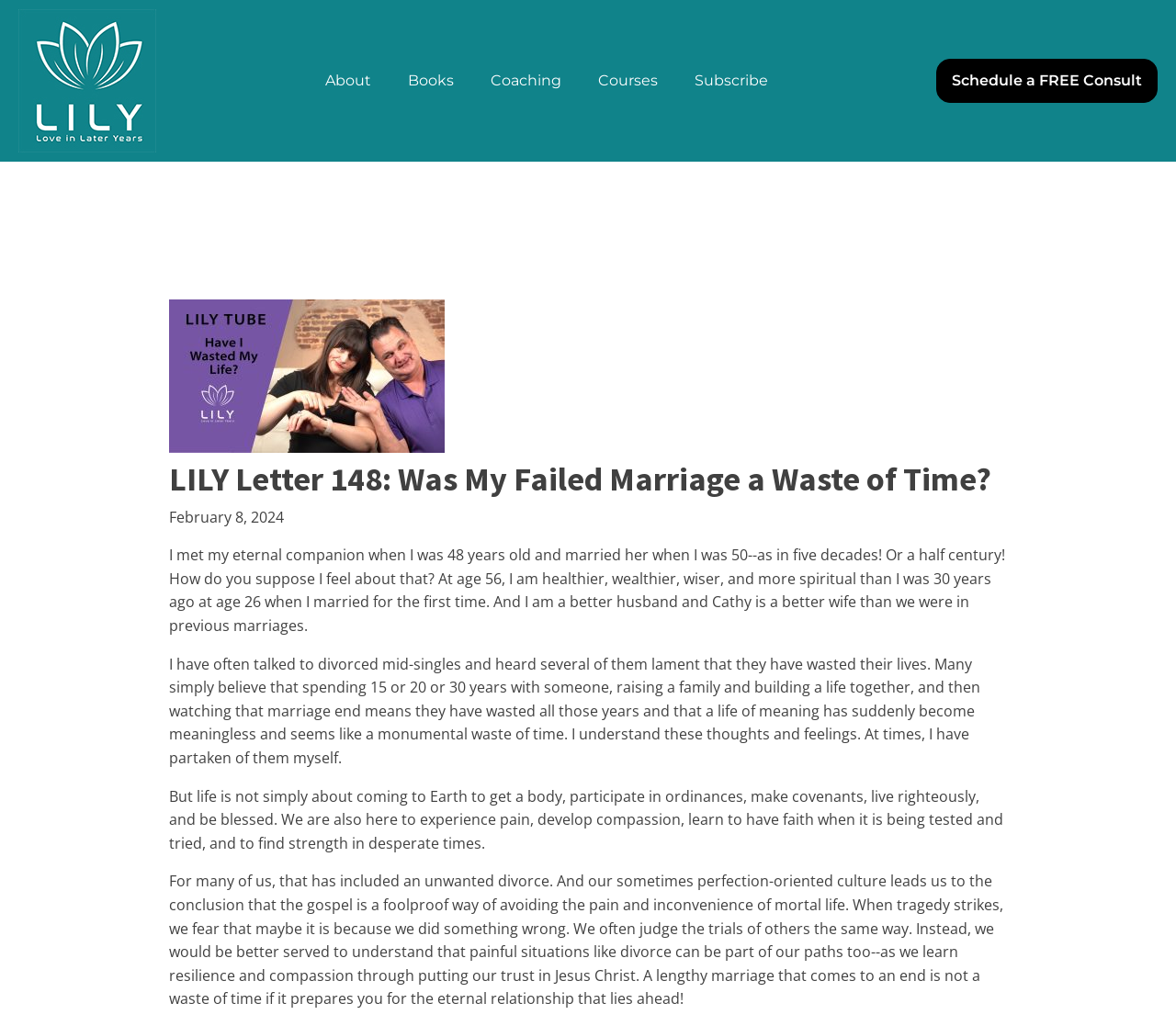How many links are in the top navigation bar?
Using the image provided, answer with just one word or phrase.

5